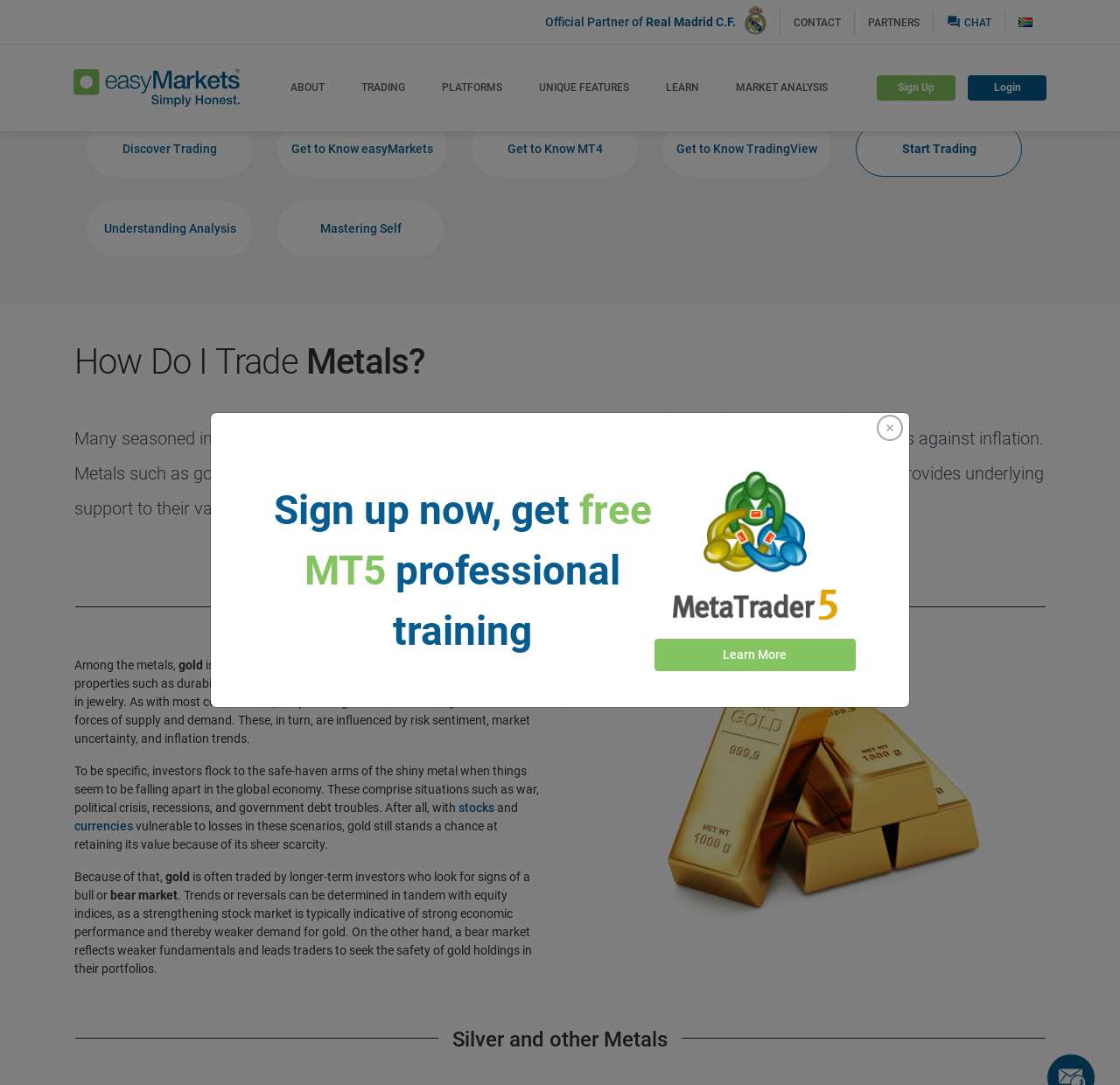Can you find the bounding box coordinates for the element that needs to be clicked to execute this instruction: "Click on the 'Sign Up' link"? The coordinates should be given as four float numbers between 0 and 1, i.e., [left, top, right, bottom].

[0.783, 0.069, 0.853, 0.093]